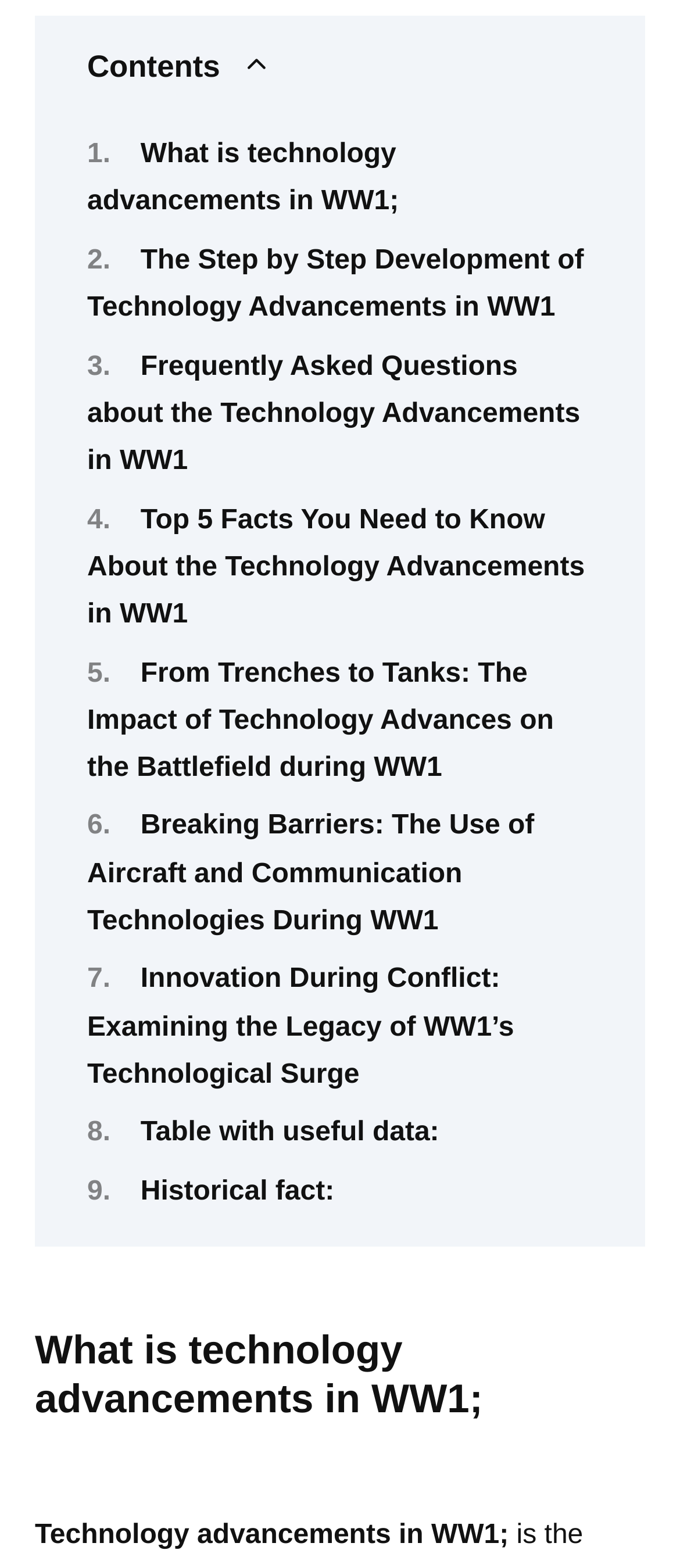Please provide the bounding box coordinates for the element that needs to be clicked to perform the instruction: "Learn about 'Innovation During Conflict: Examining the Legacy of WW1’s Technological Surge'". The coordinates must consist of four float numbers between 0 and 1, formatted as [left, top, right, bottom].

[0.128, 0.615, 0.756, 0.695]